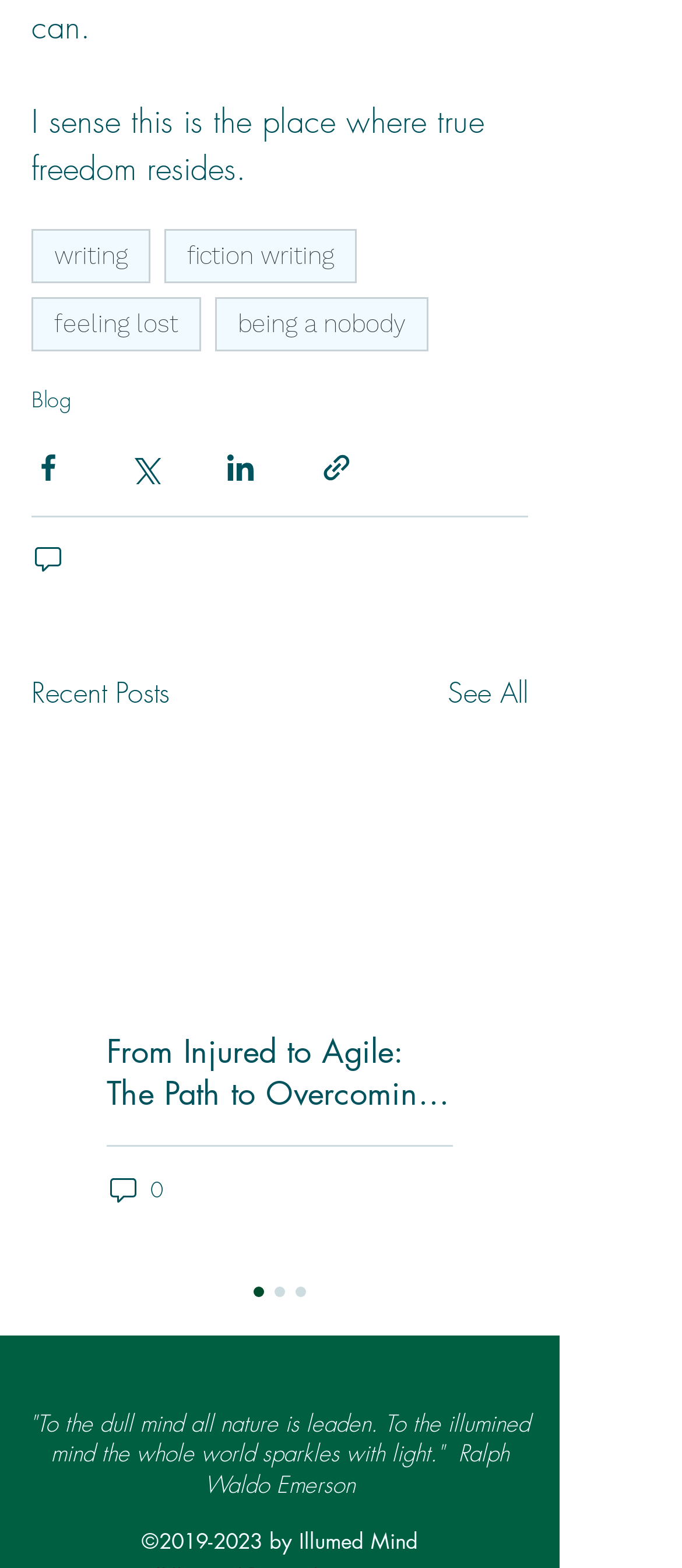What is the name of the blog?
Give a single word or phrase as your answer by examining the image.

Illumed Mind